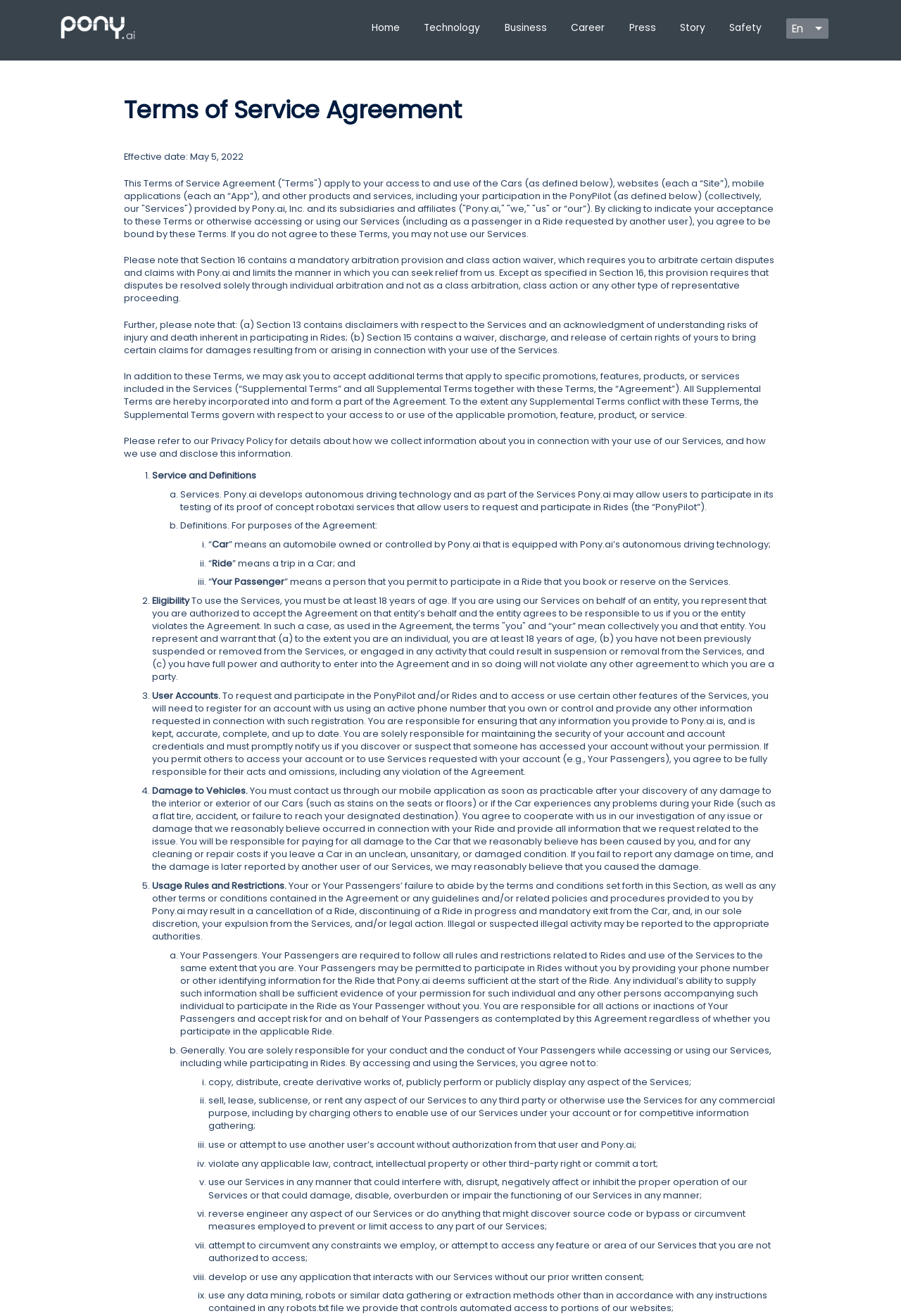Please provide the bounding box coordinates for the element that needs to be clicked to perform the instruction: "Click Home". The coordinates must consist of four float numbers between 0 and 1, formatted as [left, top, right, bottom].

[0.412, 0.016, 0.444, 0.026]